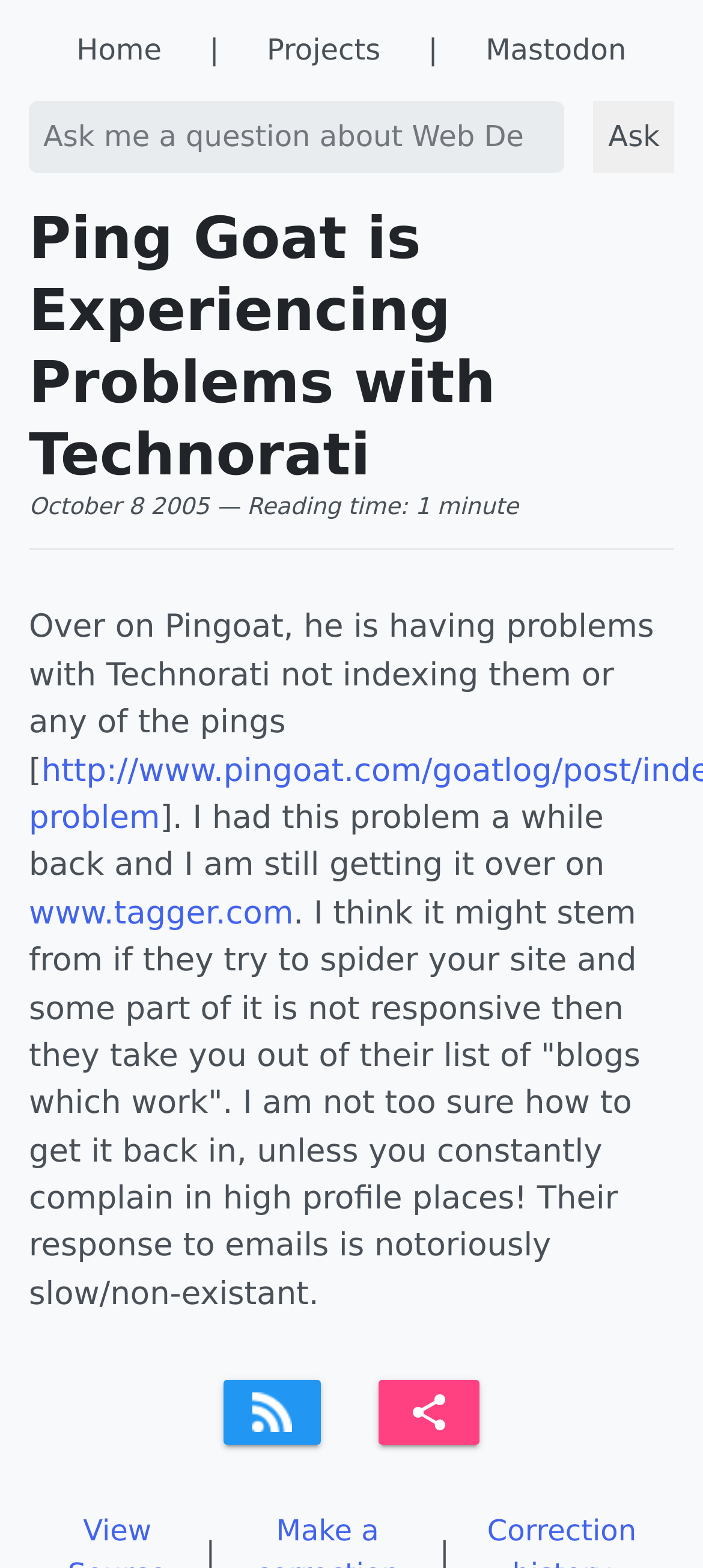What is the date of the article?
Use the information from the screenshot to give a comprehensive response to the question.

The date of the article is mentioned as 'October 8 2005' below the title.